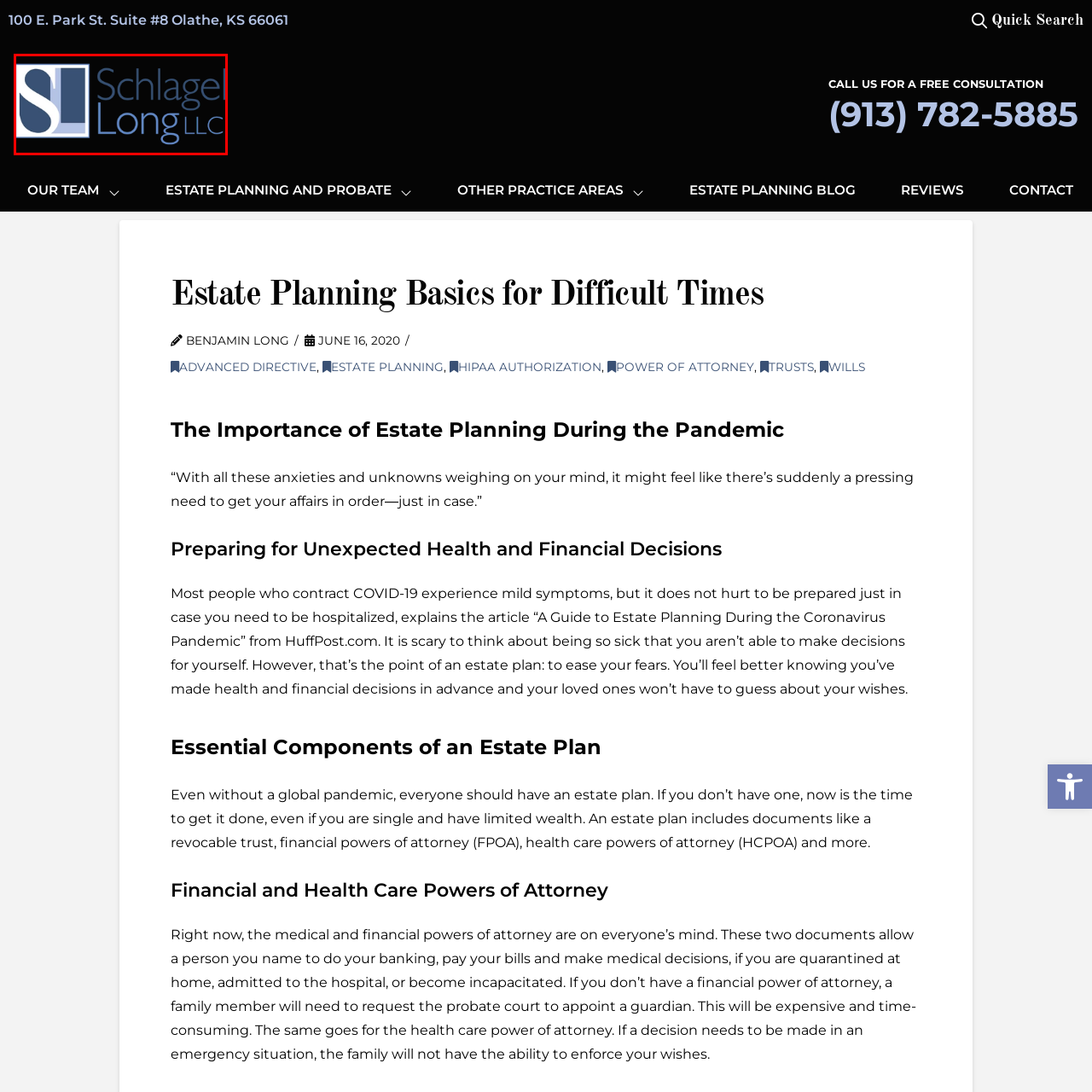Look at the image marked by the red box and respond with a single word or phrase: What services does the law firm focus on?

Estate planning and legal services